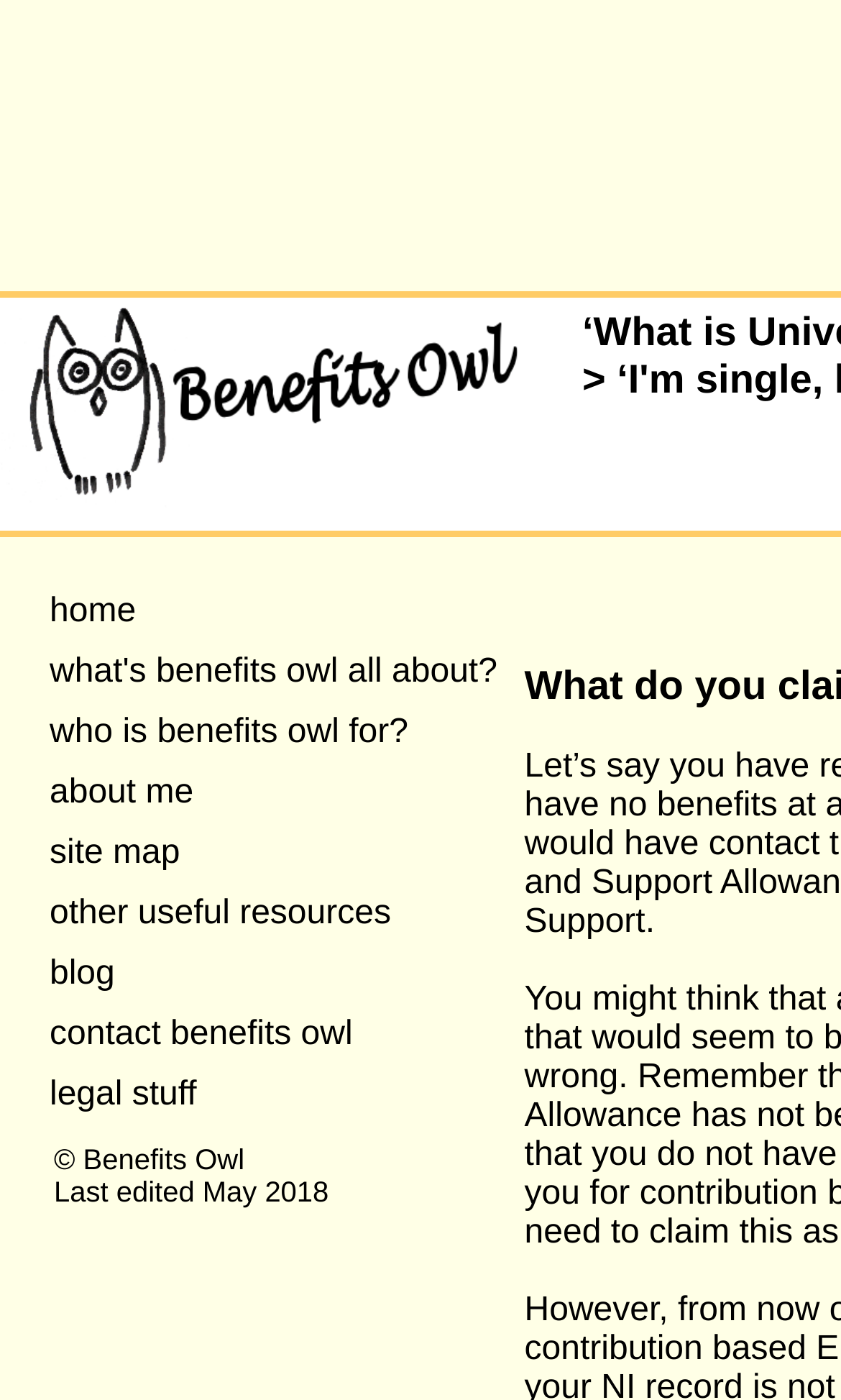How many links are in the main menu?
Answer the question using a single word or phrase, according to the image.

9